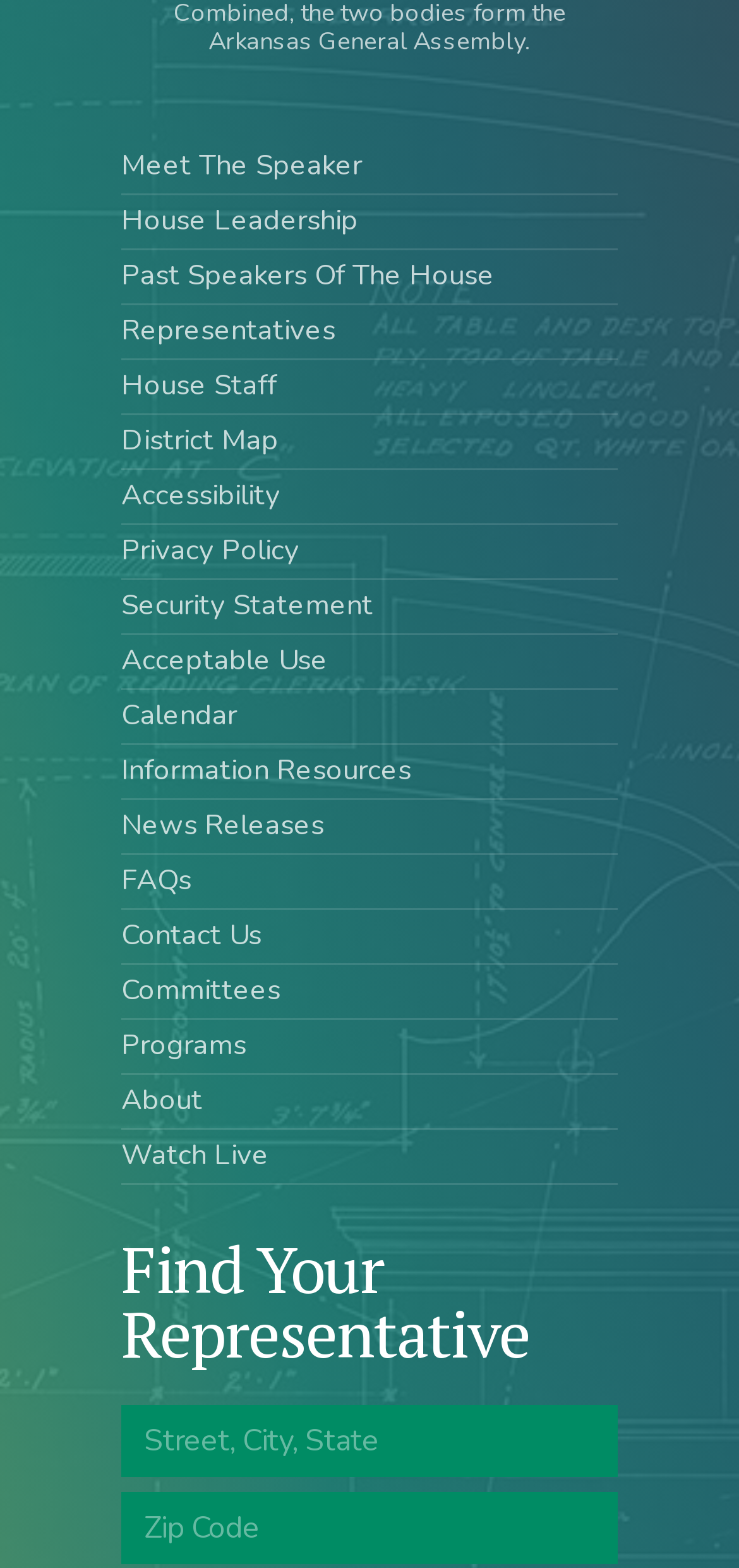Specify the bounding box coordinates of the element's area that should be clicked to execute the given instruction: "Find your representative". The coordinates should be four float numbers between 0 and 1, i.e., [left, top, right, bottom].

[0.164, 0.783, 0.716, 0.878]